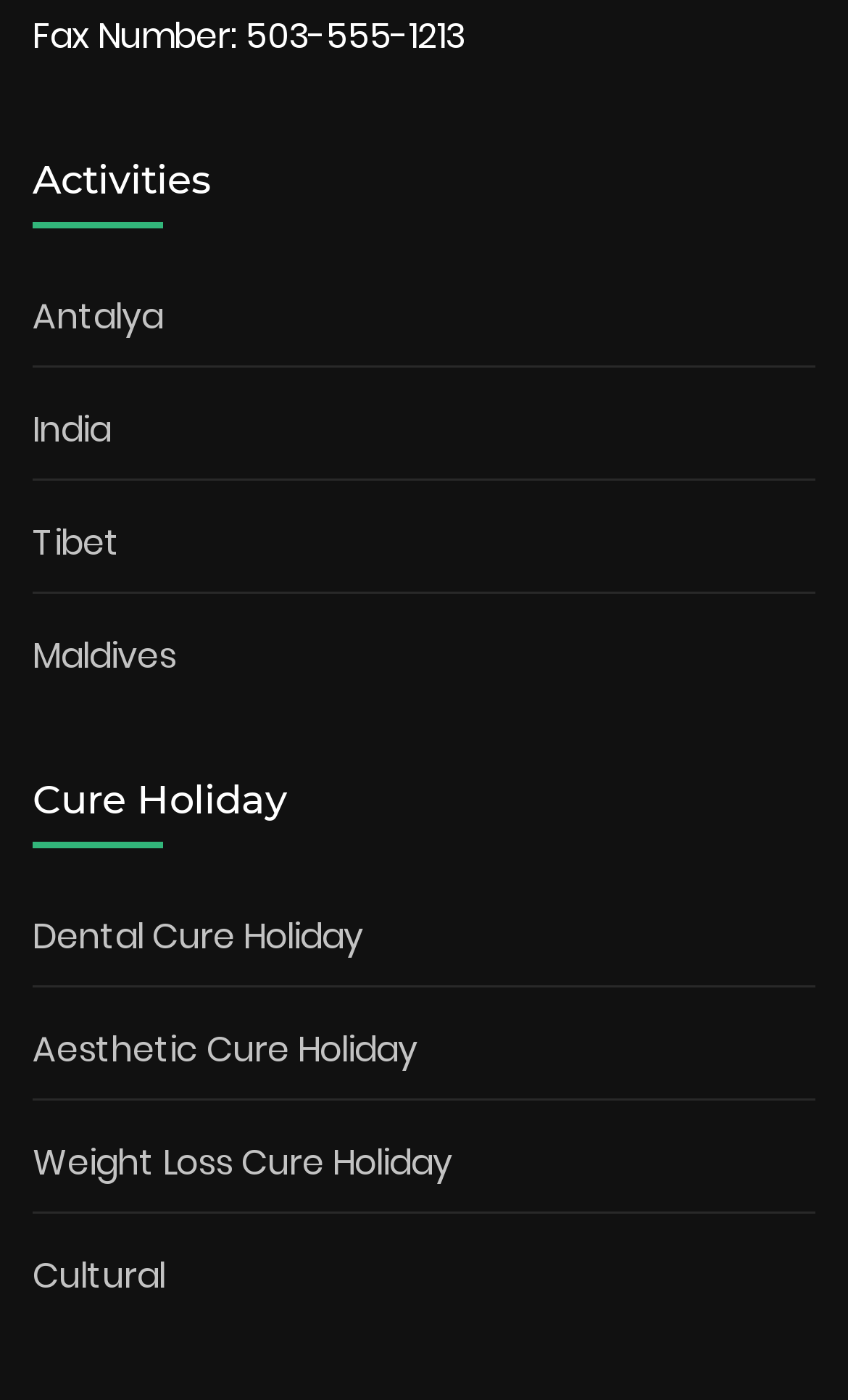Identify and provide the bounding box coordinates of the UI element described: "Maldives". The coordinates should be formatted as [left, top, right, bottom], with each number being a float between 0 and 1.

[0.038, 0.45, 0.208, 0.486]